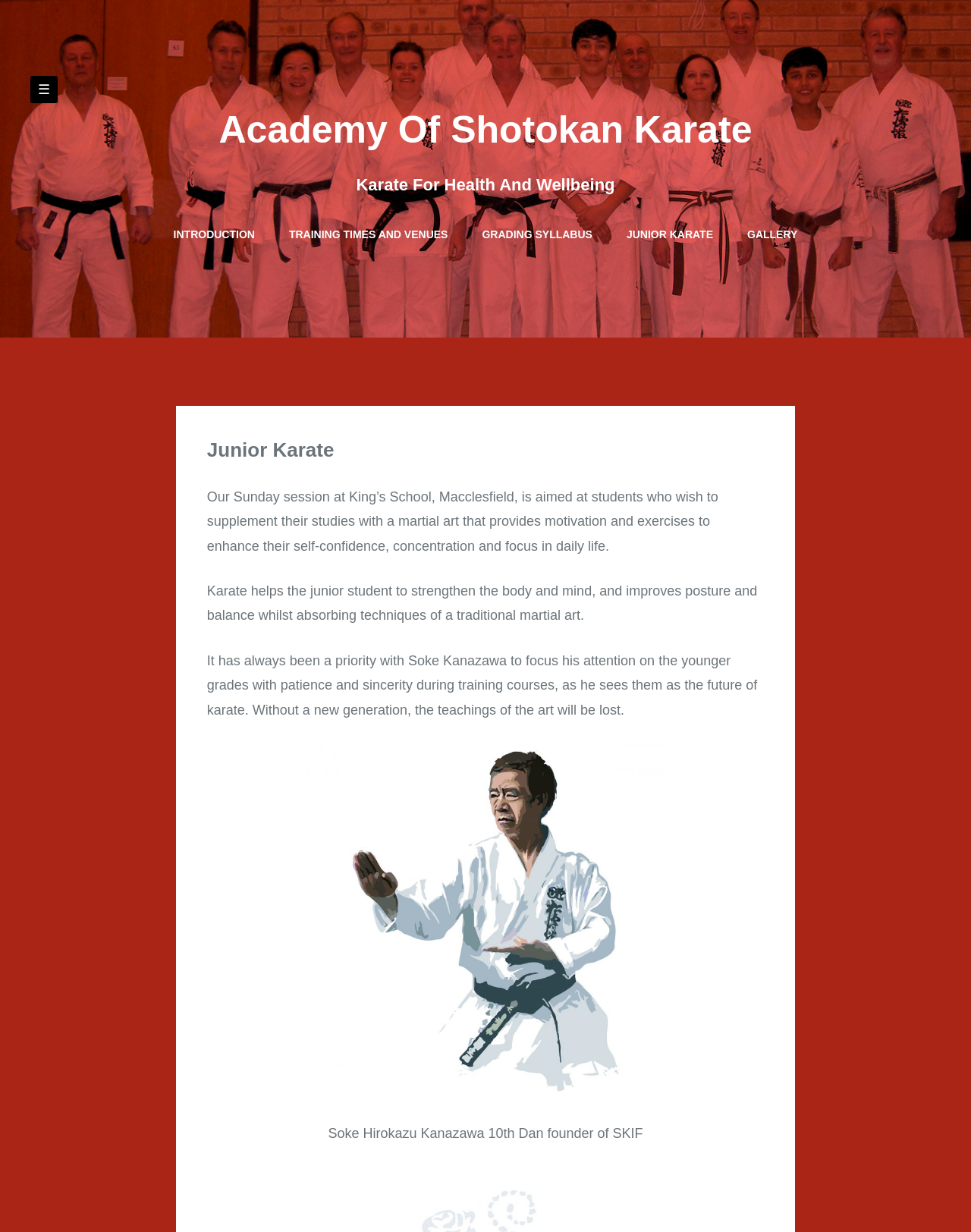Determine the bounding box coordinates for the HTML element described here: "Training Times and Venues".

[0.298, 0.185, 0.461, 0.195]